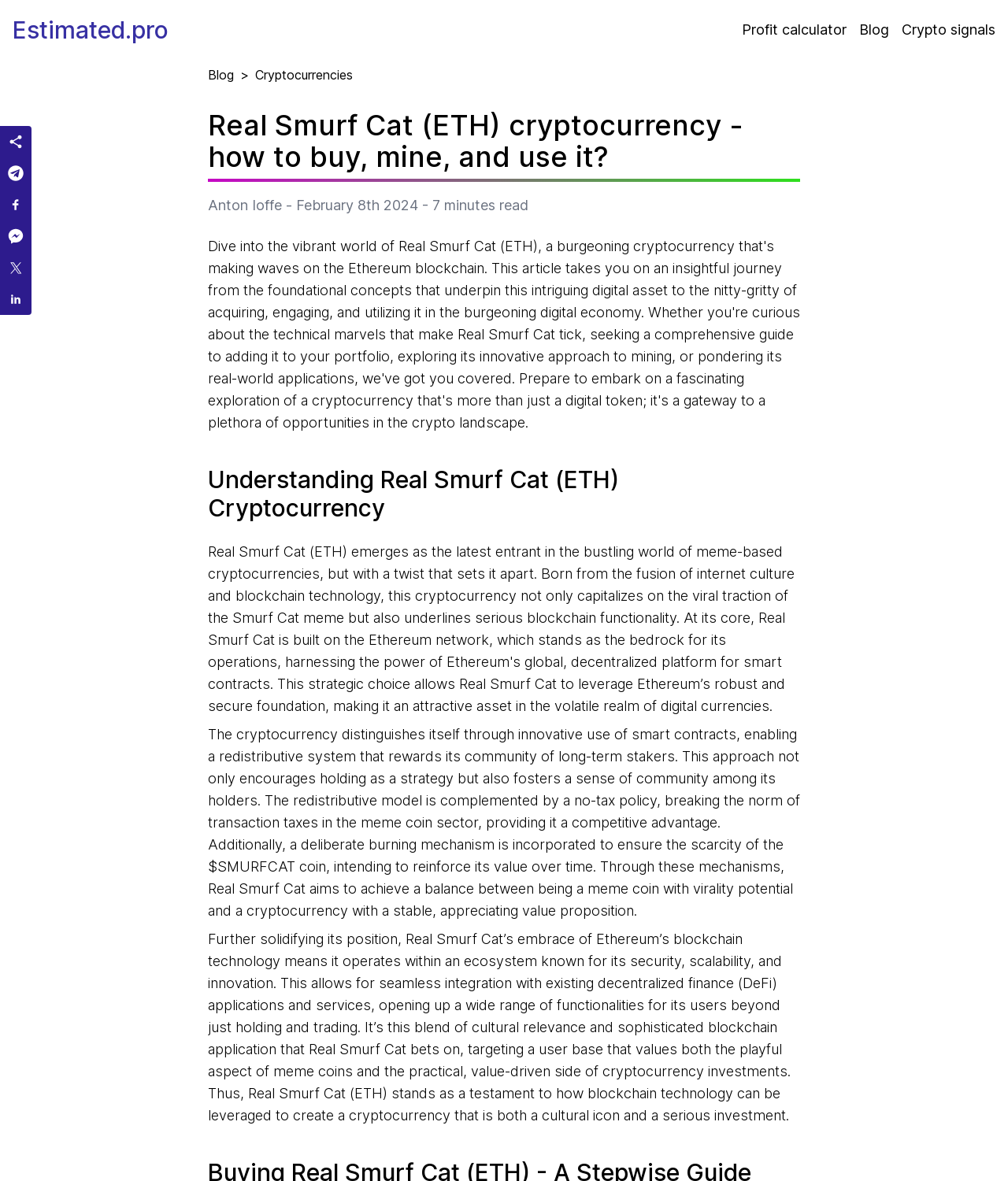Using the description "Estimated.pro", predict the bounding box of the relevant HTML element.

[0.012, 0.008, 0.167, 0.042]